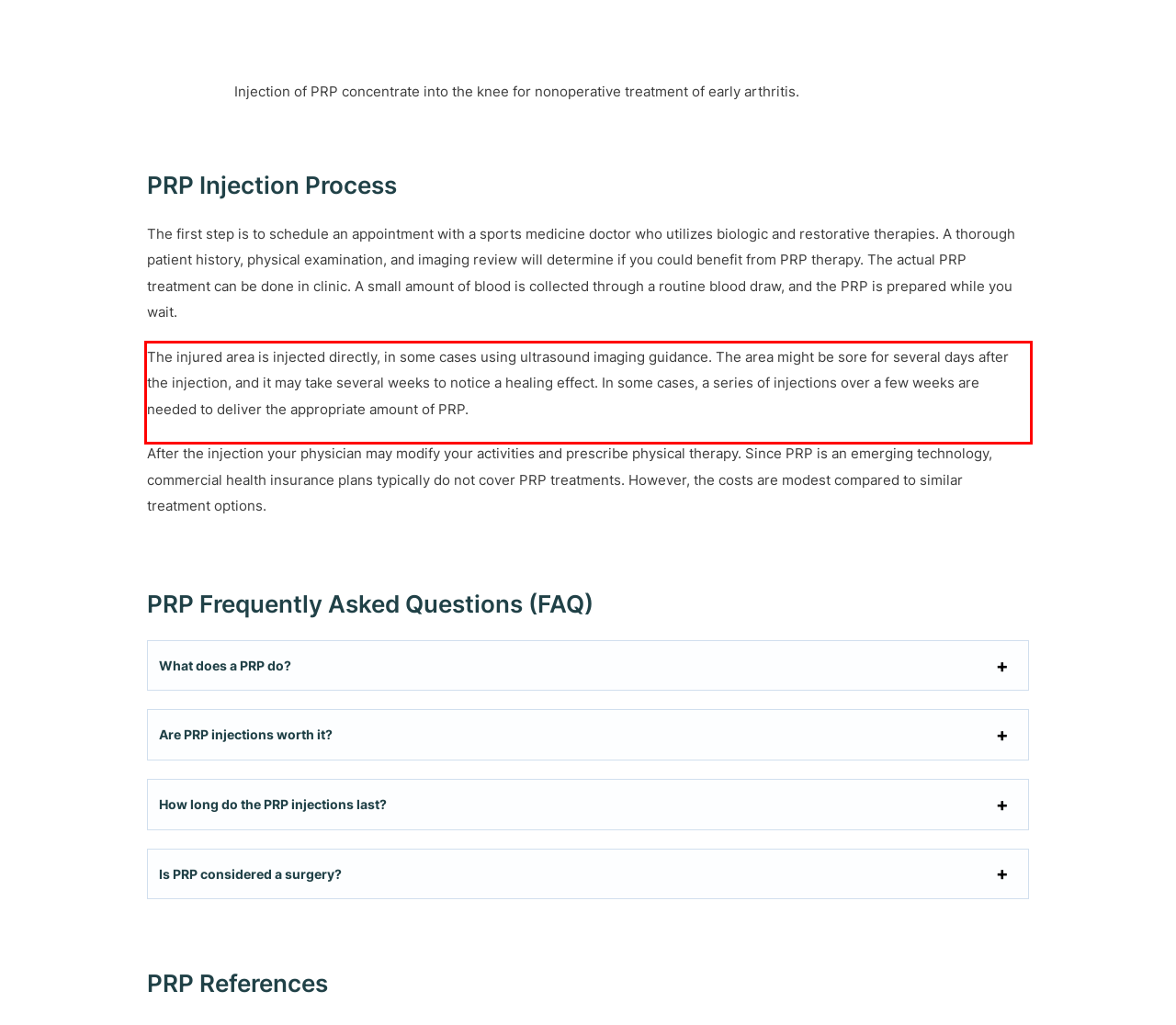Please perform OCR on the text content within the red bounding box that is highlighted in the provided webpage screenshot.

The injured area is injected directly, in some cases using ultrasound imaging guidance. The area might be sore for several days after the injection, and it may take several weeks to notice a healing effect. In some cases, a series of injections over a few weeks are needed to deliver the appropriate amount of PRP.